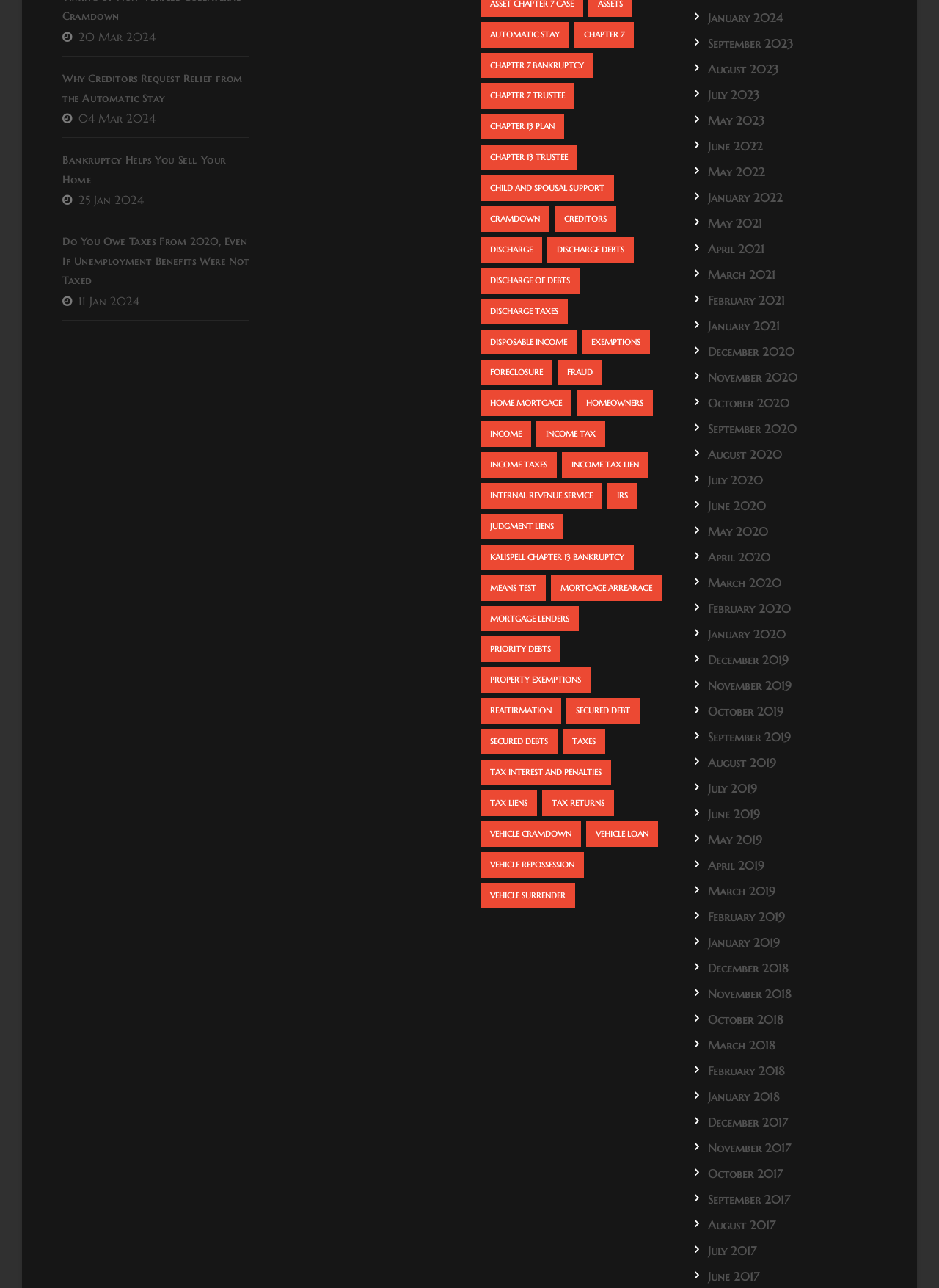Identify the bounding box coordinates for the region to click in order to carry out this instruction: "Click on 'automatic stay'". Provide the coordinates using four float numbers between 0 and 1, formatted as [left, top, right, bottom].

[0.512, 0.017, 0.606, 0.037]